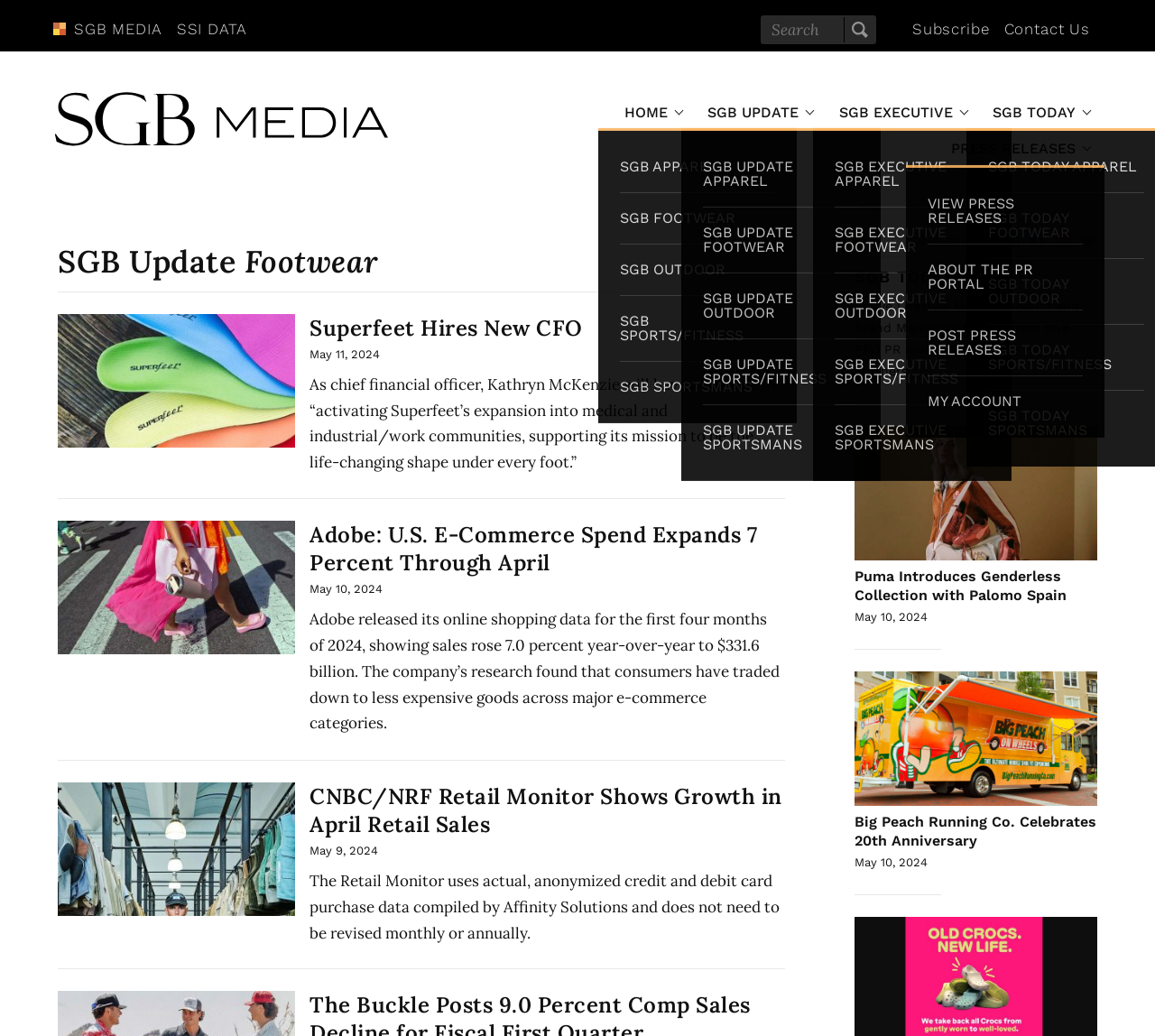Extract the bounding box for the UI element that matches this description: "name="s" placeholder="Search" title="Search for:"".

[0.658, 0.014, 0.758, 0.042]